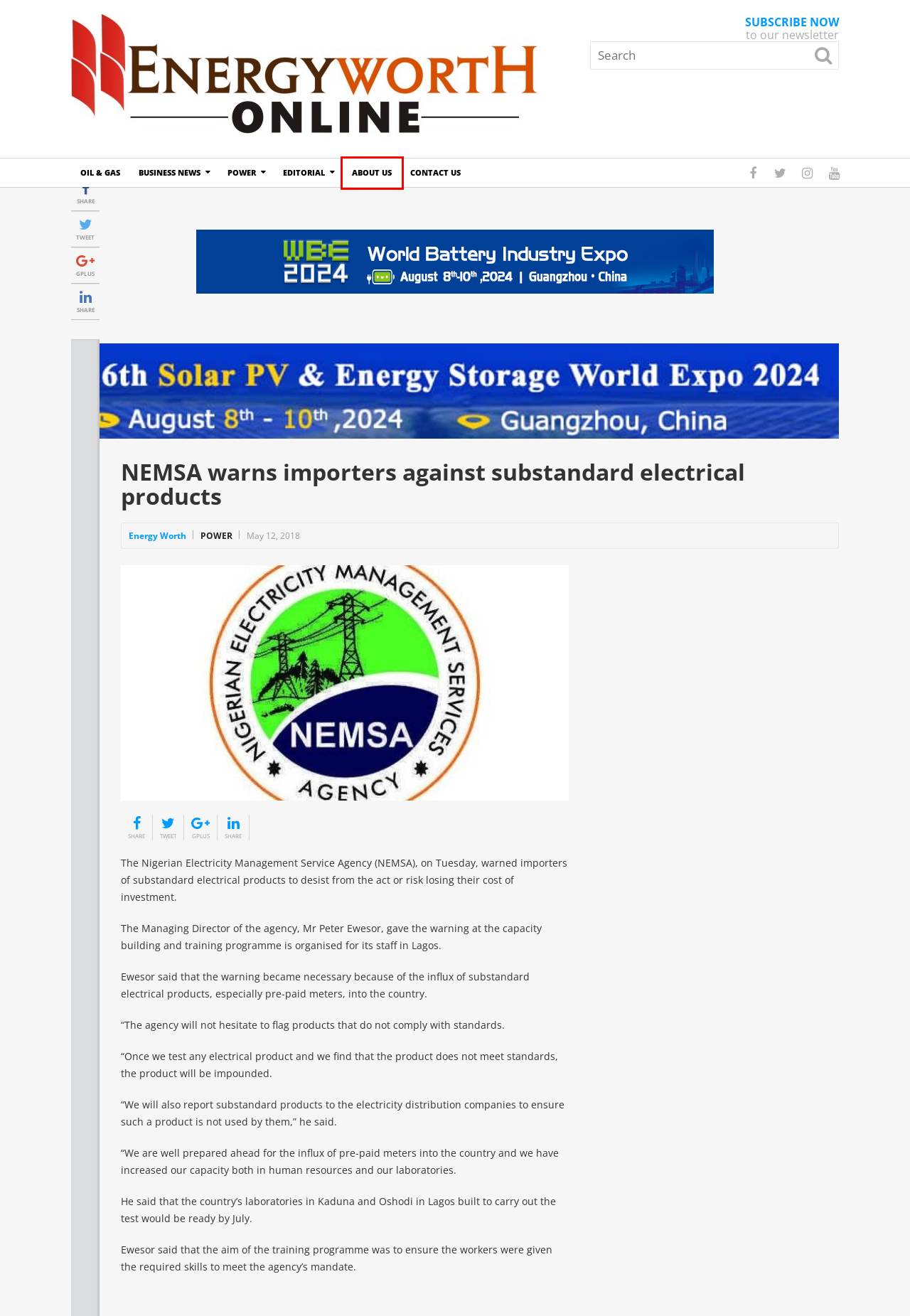Look at the screenshot of a webpage that includes a red bounding box around a UI element. Select the most appropriate webpage description that matches the page seen after clicking the highlighted element. Here are the candidates:
A. About Us – Energy Worth Online
B. Oil & Gas – Energy Worth Online
C. Energy Worth Online – Energy Worth Online
D. Business News – Energy Worth Online
E. Editorial – Energy Worth Online
F. Power – Energy Worth Online
G. Page not found – Energy Worth Online
H. Energy Worth – Energy Worth Online

A